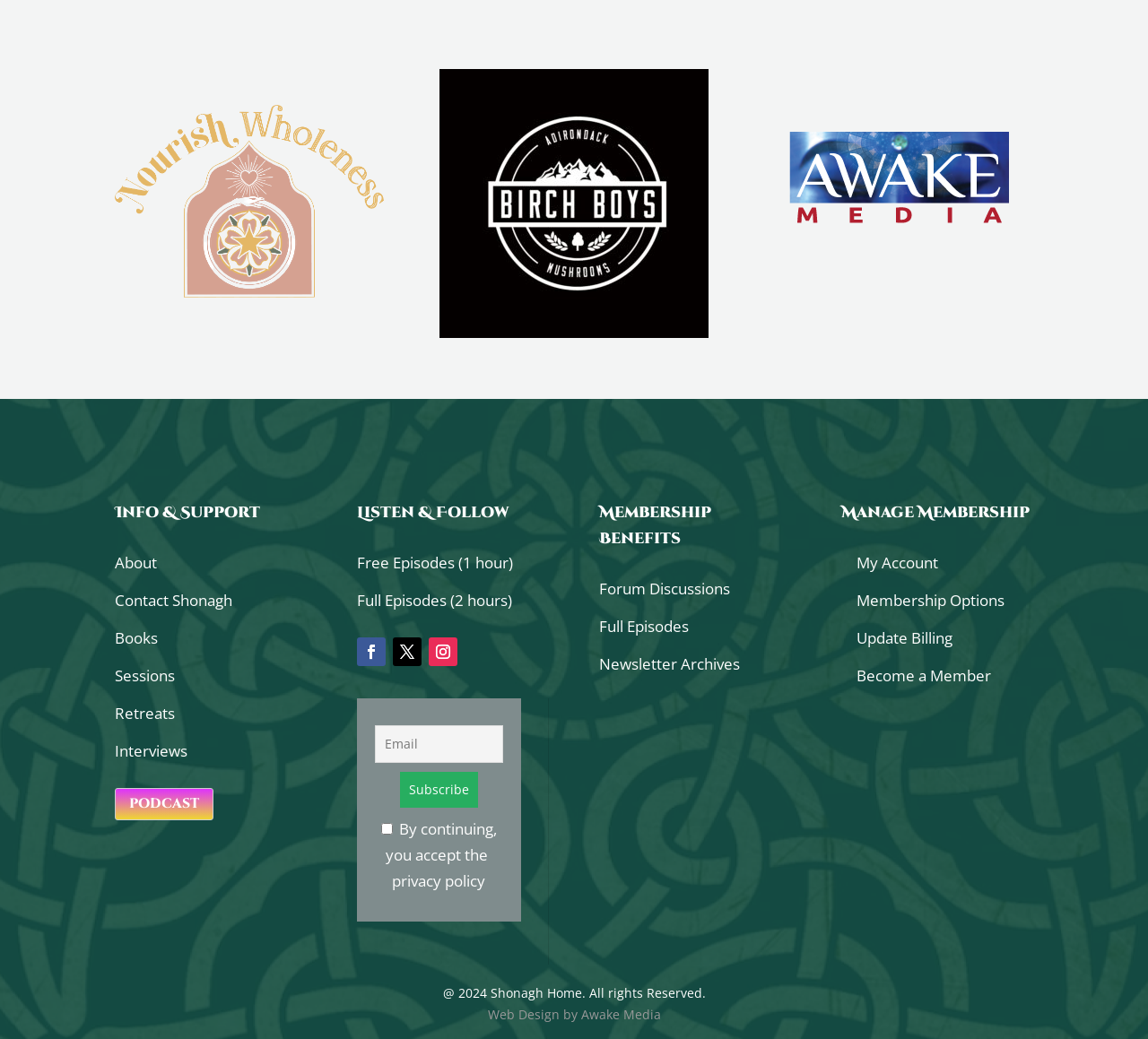Identify the bounding box coordinates for the UI element that matches this description: "Become a Member".

[0.746, 0.64, 0.863, 0.66]